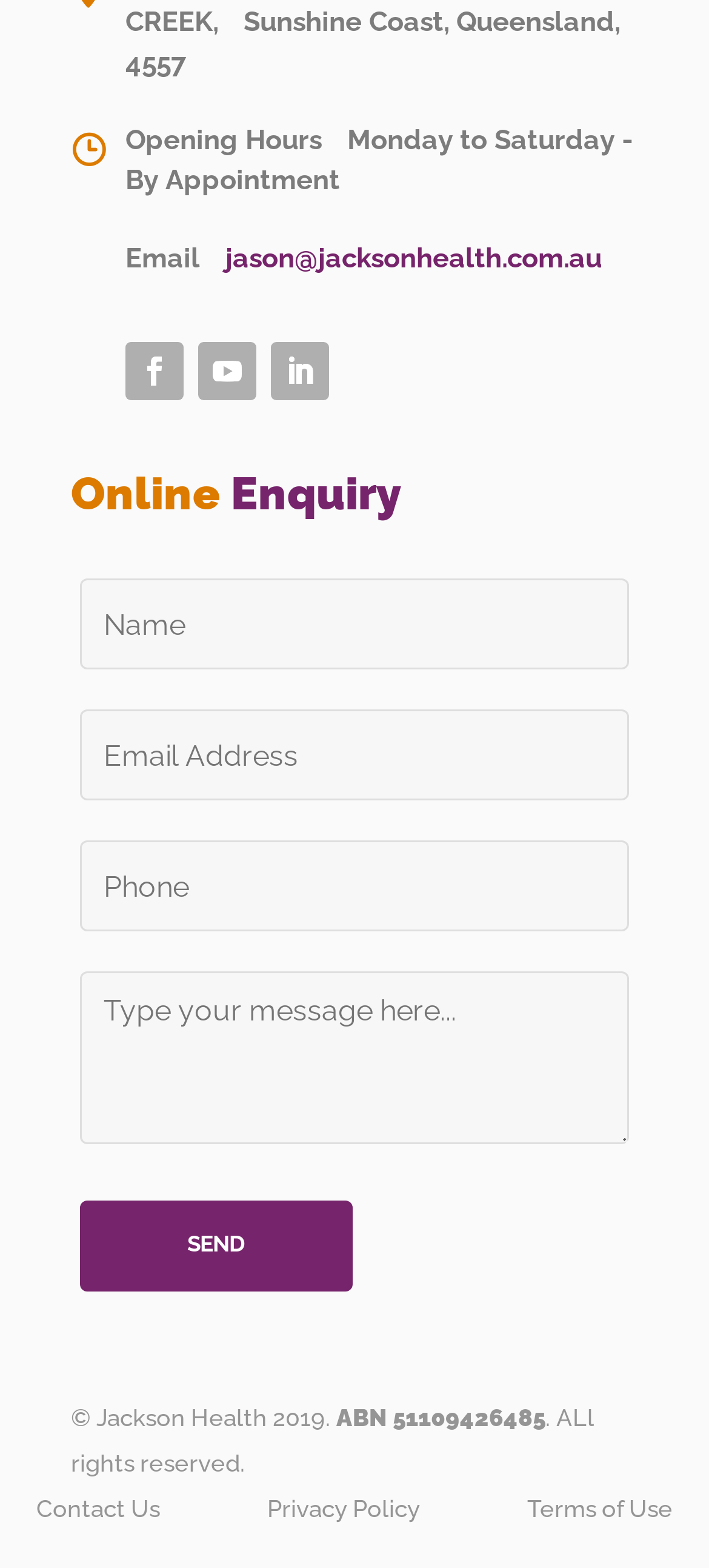Pinpoint the bounding box coordinates of the clickable element to carry out the following instruction: "Click the 'Contact Us' link."

[0.051, 0.953, 0.226, 0.971]